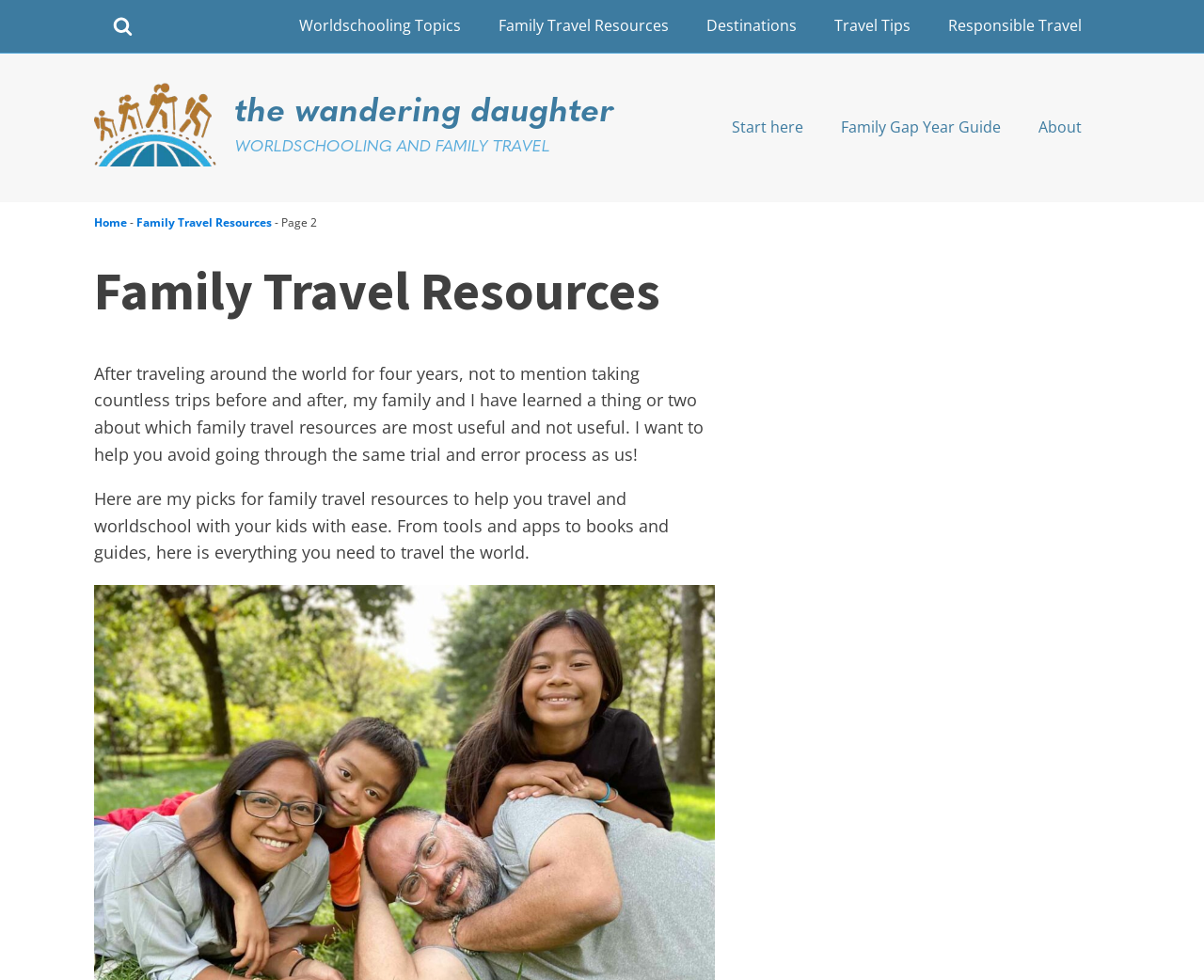Determine the bounding box coordinates of the clickable area required to perform the following instruction: "Go to Destinations". The coordinates should be represented as four float numbers between 0 and 1: [left, top, right, bottom].

[0.571, 0.01, 0.677, 0.044]